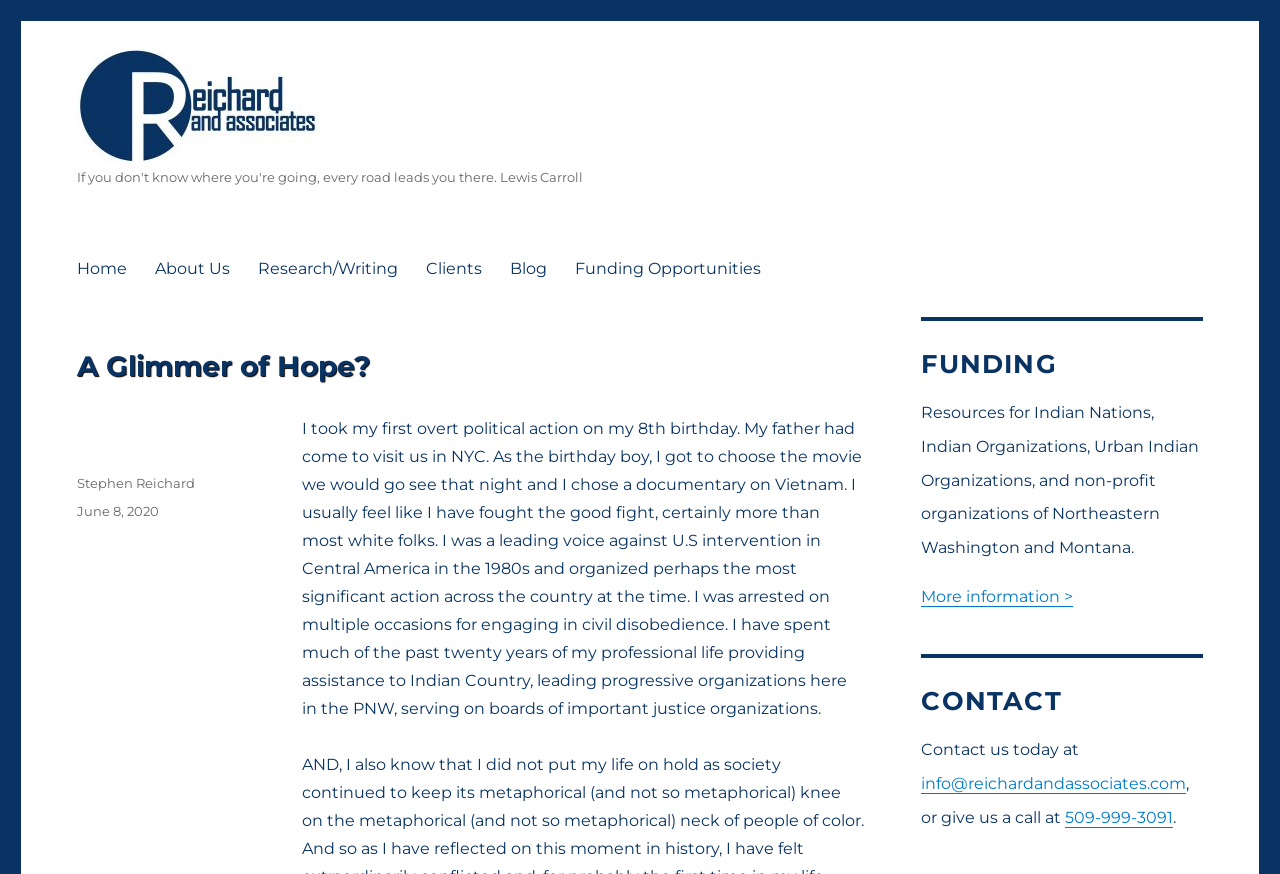Give the bounding box coordinates for the element described as: "About Us".

[0.11, 0.283, 0.191, 0.331]